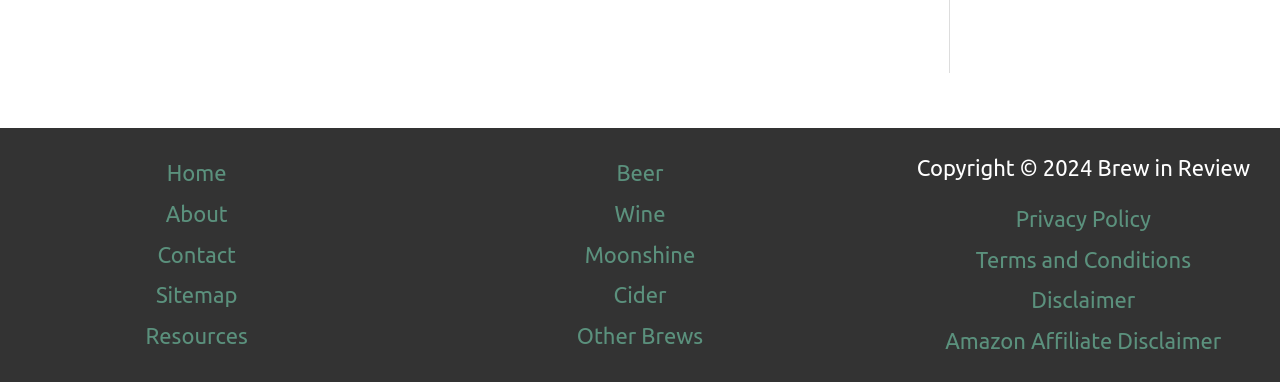Locate the bounding box of the user interface element based on this description: "Sonia Reyes".

None